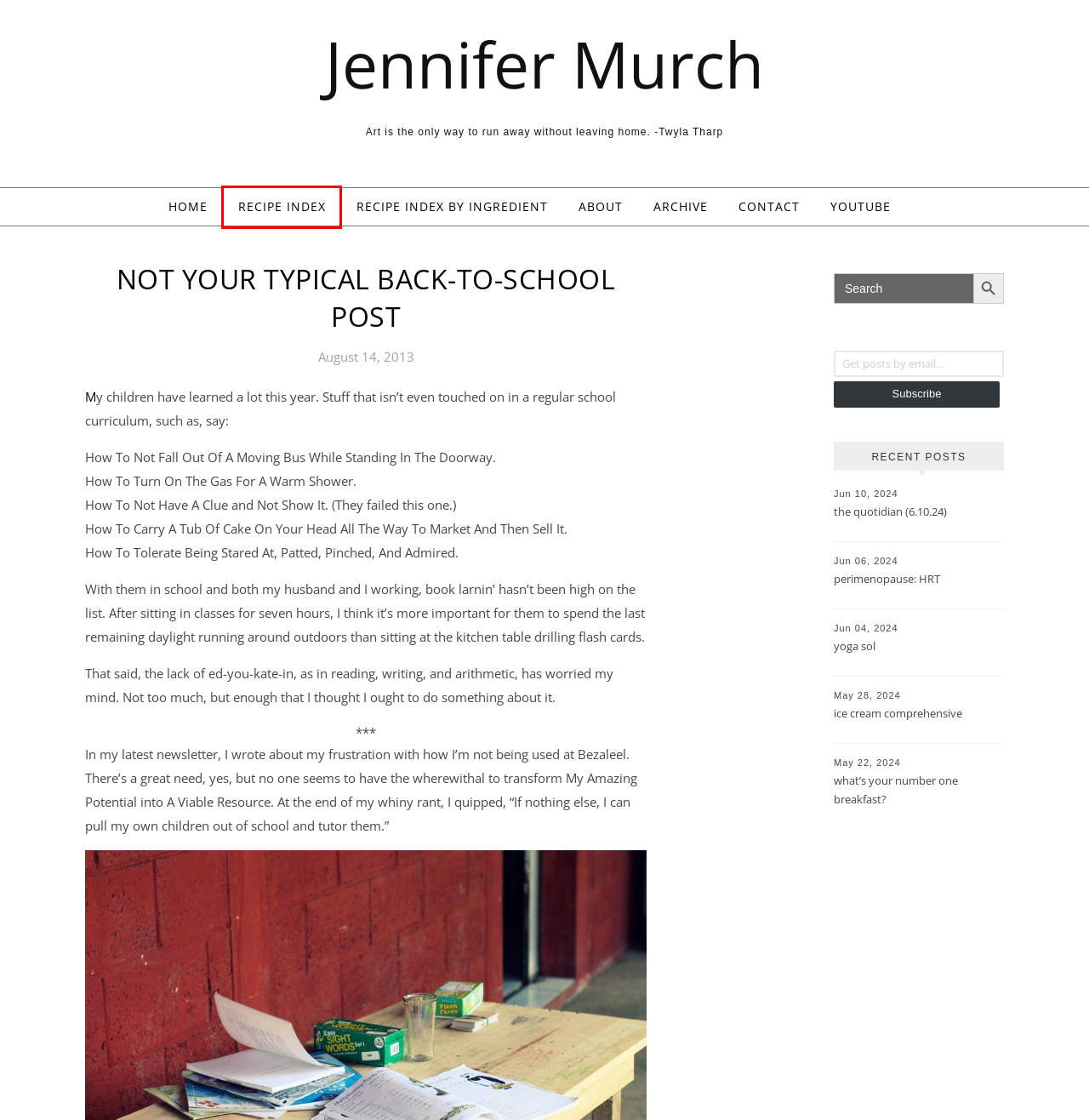Look at the screenshot of a webpage that includes a red bounding box around a UI element. Select the most appropriate webpage description that matches the page seen after clicking the highlighted element. Here are the candidates:
A. ice cream comprehensive – Jennifer Murch
B. about – Jennifer Murch
C. what’s your number one breakfast? – Jennifer Murch
D. recipe index – Jennifer Murch
E. perimenopause: HRT – Jennifer Murch
F. contact – Jennifer Murch
G. YouTube – Jennifer Murch
H. the quotidian (6.10.24) – Jennifer Murch

D